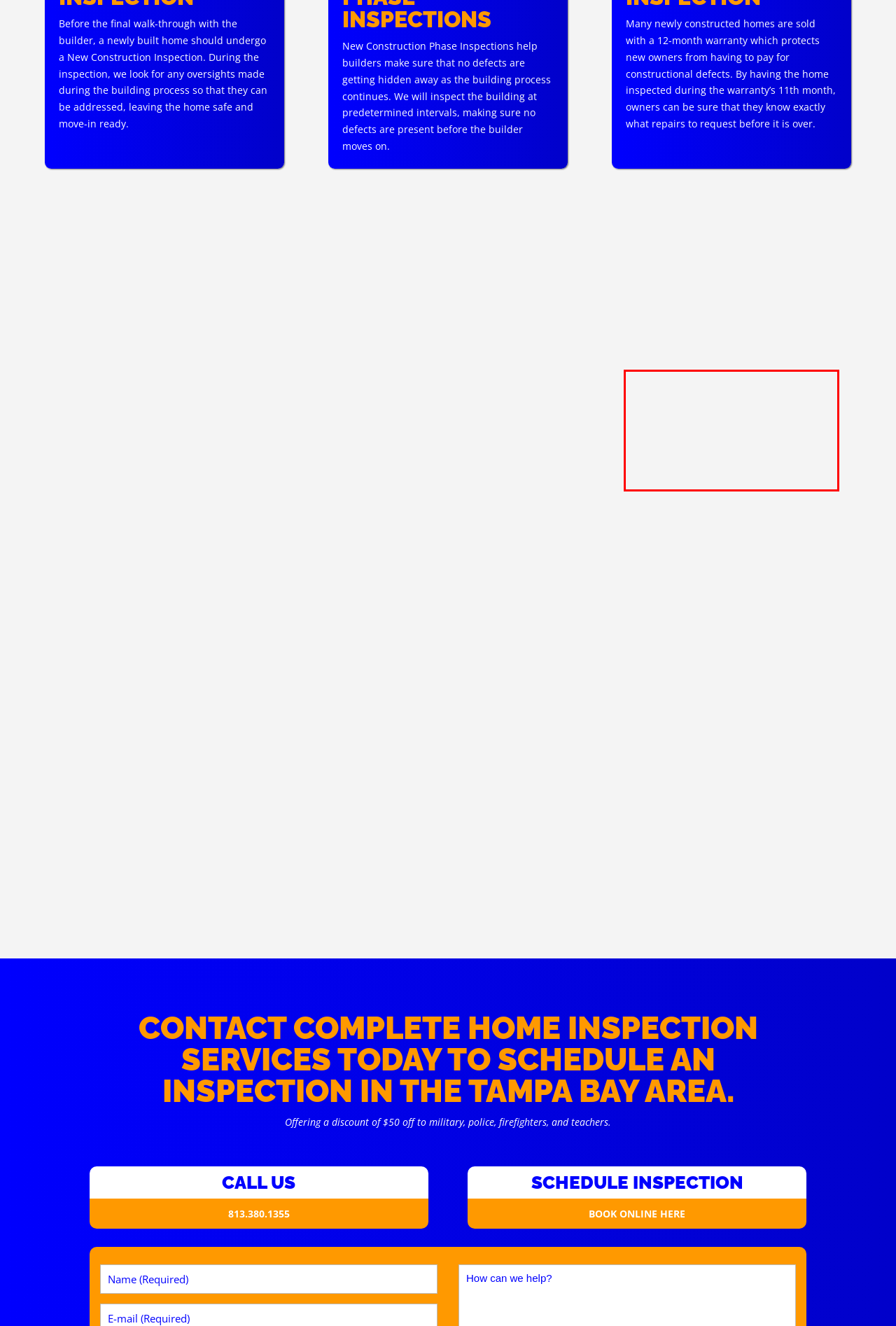Within the screenshot of the webpage, there is a red rectangle. Please recognize and generate the text content inside this red bounding box.

After a Buyer’s Inspection, you and your seller will come to an agreement about which repairs need to be made in the home. During a Re-Inspection, we return to the home to inspect any changes made since our last visit, ensuring that these agreements were honored.